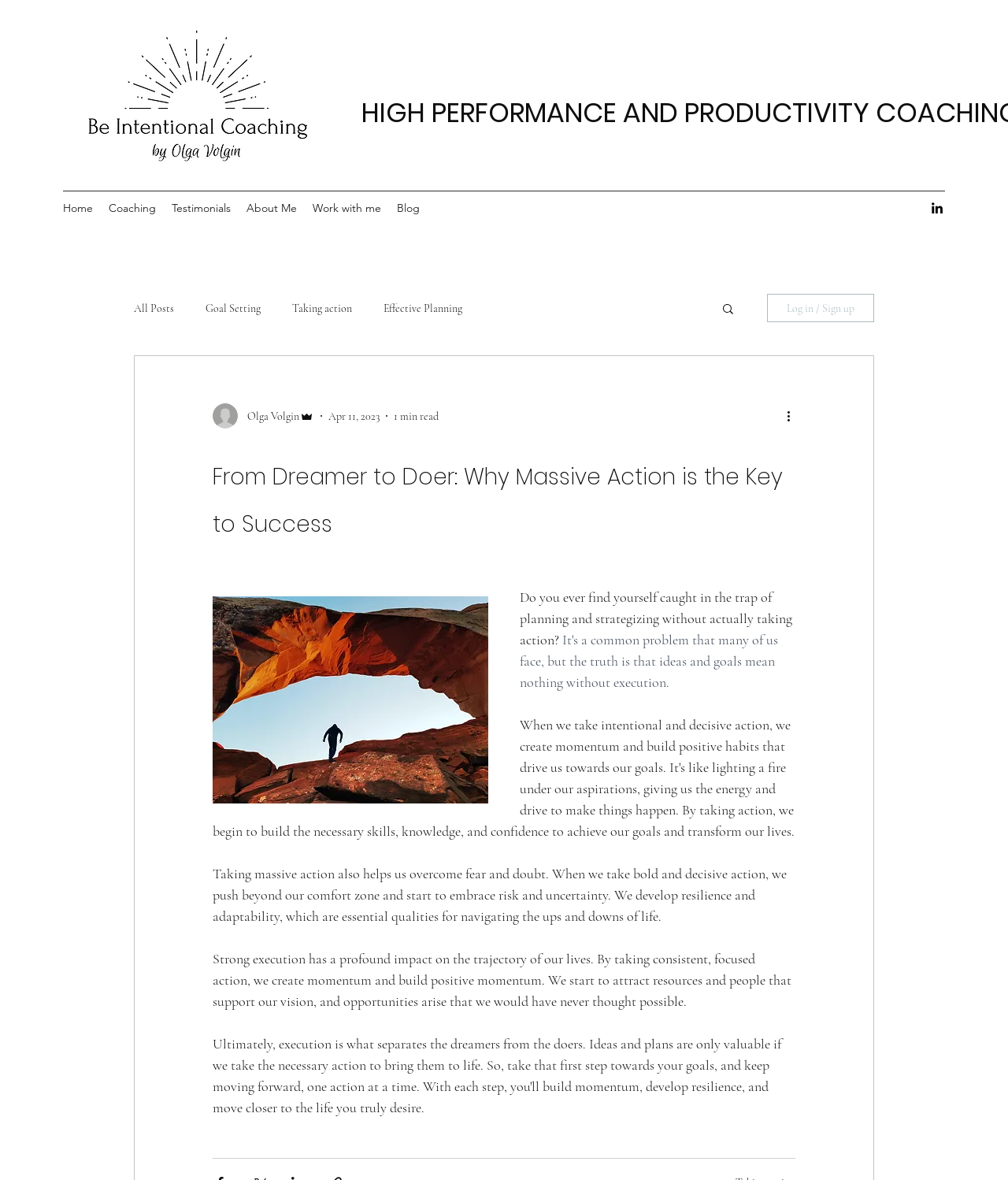Can you show the bounding box coordinates of the region to click on to complete the task described in the instruction: "Search for a blog post"?

[0.715, 0.256, 0.73, 0.27]